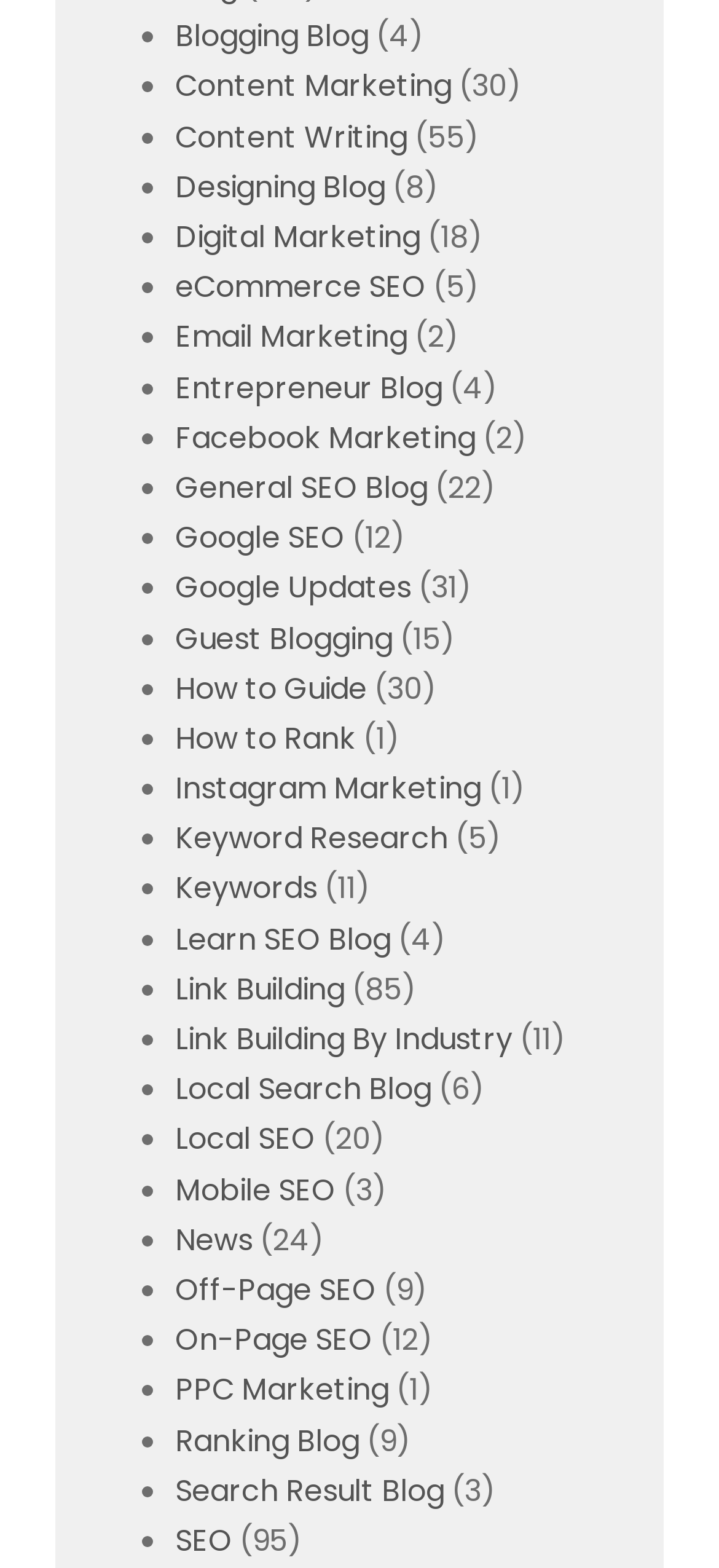Find the bounding box coordinates of the UI element according to this description: "Link Building By Industry".

[0.244, 0.649, 0.713, 0.676]